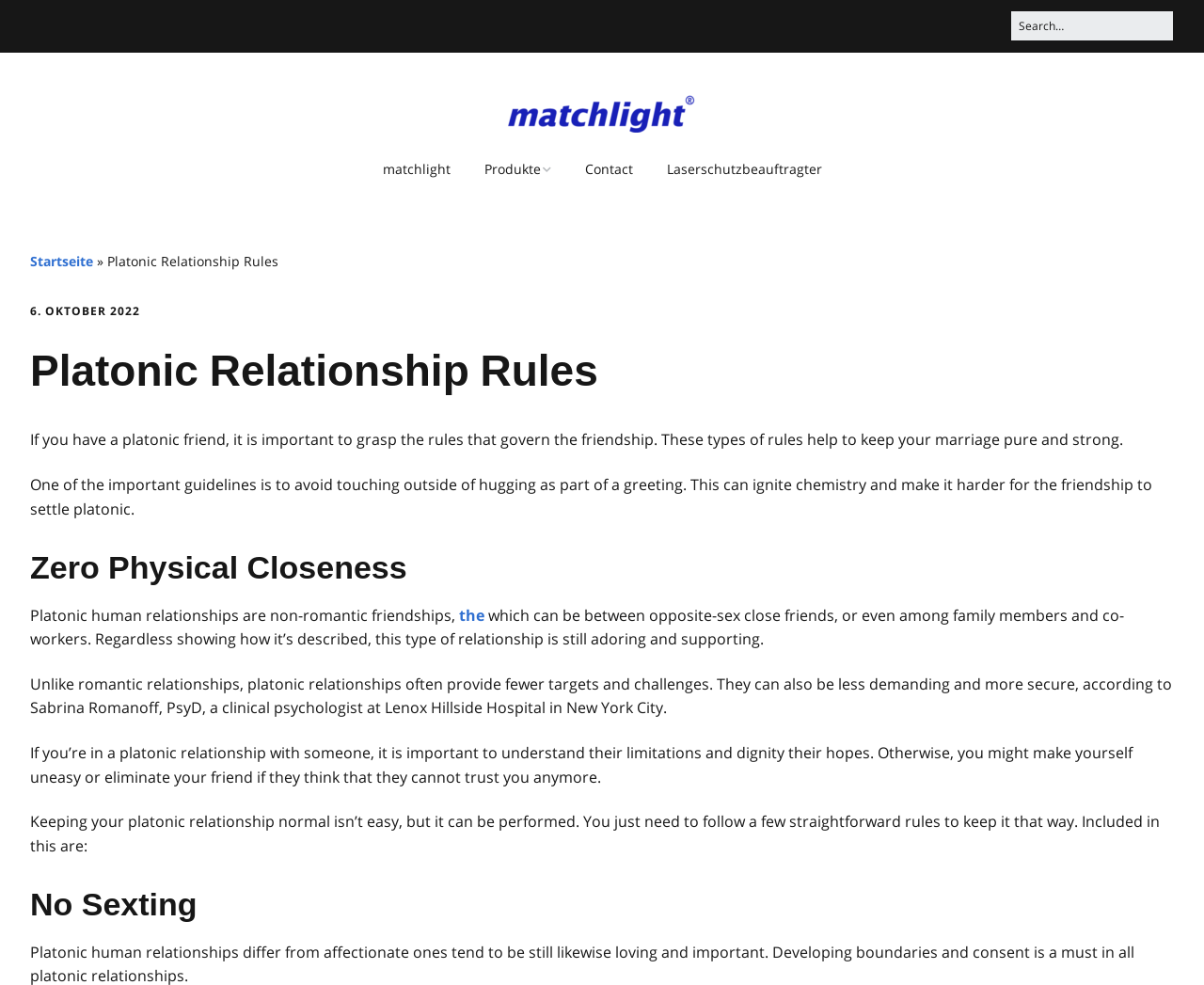Determine the coordinates of the bounding box that should be clicked to complete the instruction: "visit matchlight.de". The coordinates should be represented by four float numbers between 0 and 1: [left, top, right, bottom].

[0.422, 0.096, 0.578, 0.142]